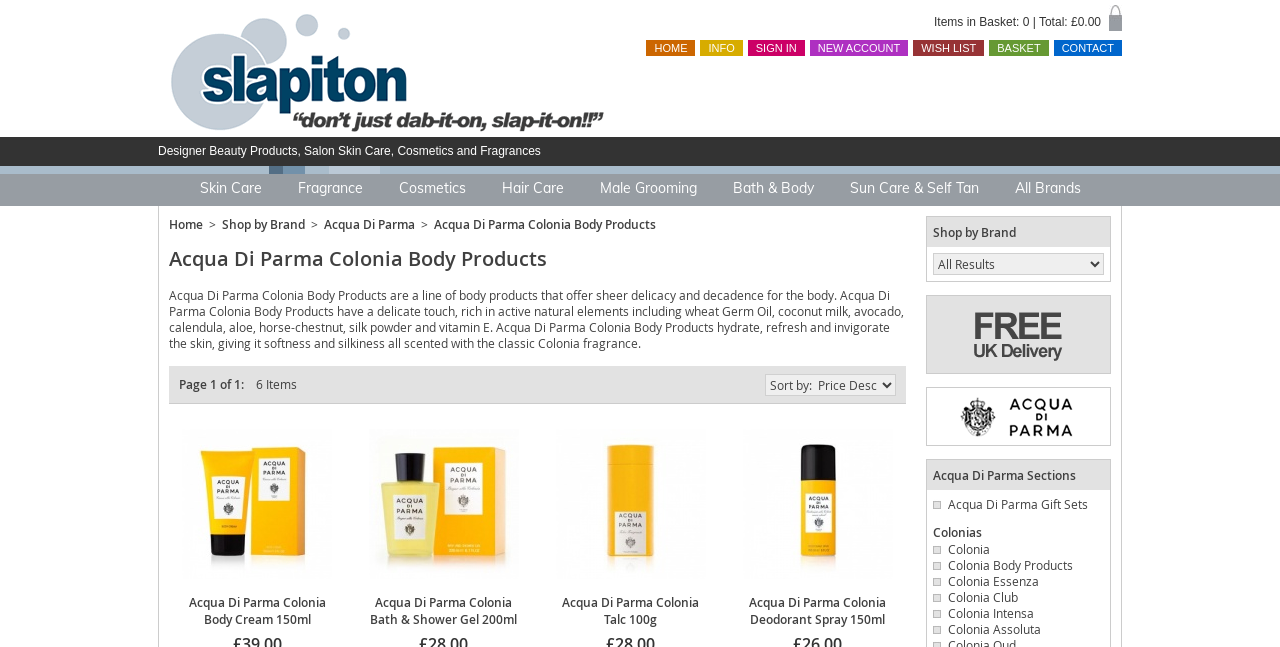Please provide the bounding box coordinates for the element that needs to be clicked to perform the instruction: "Sort by price". The coordinates must consist of four float numbers between 0 and 1, formatted as [left, top, right, bottom].

[0.598, 0.577, 0.7, 0.611]